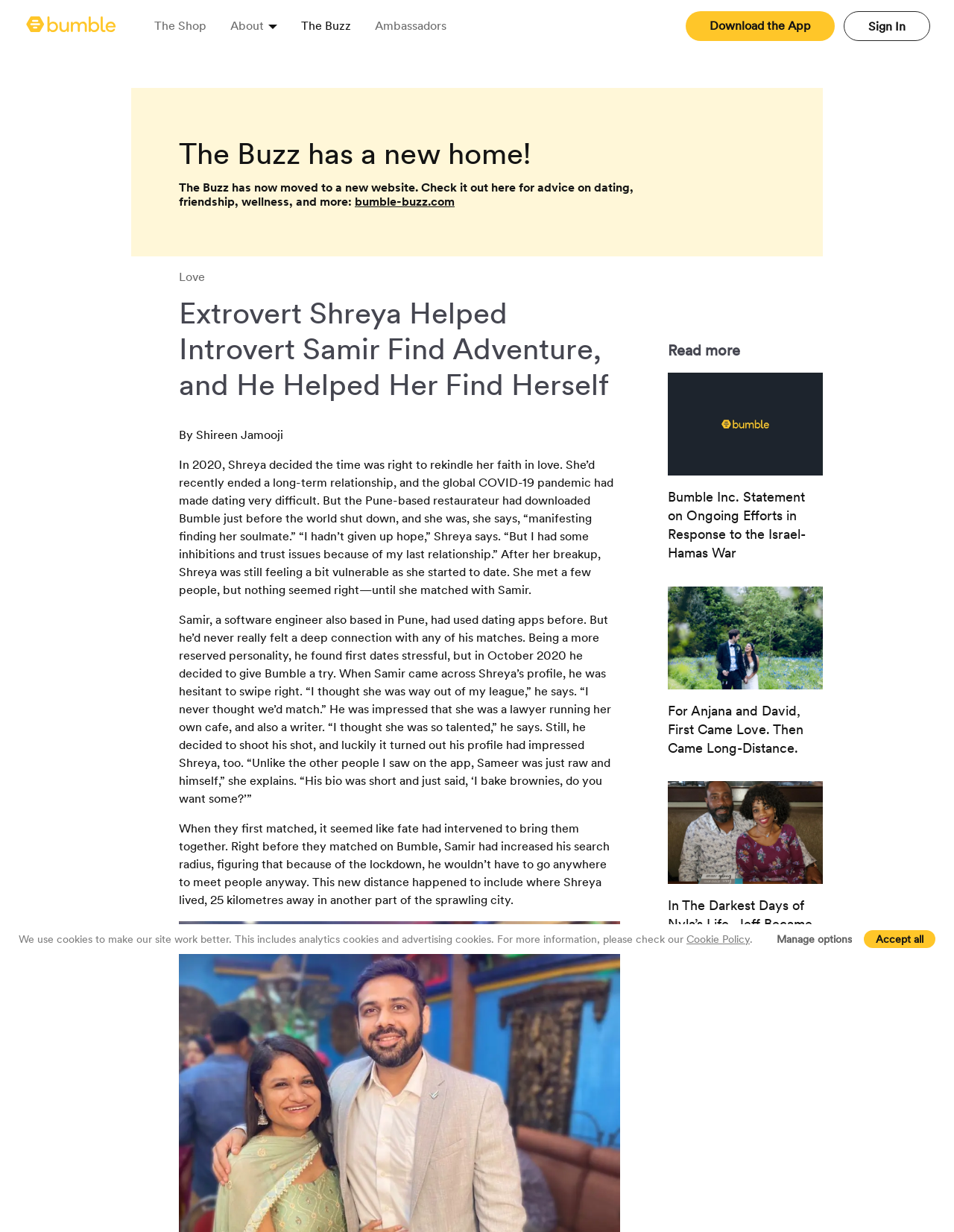Could you determine the bounding box coordinates of the clickable element to complete the instruction: "Download the App"? Provide the coordinates as four float numbers between 0 and 1, i.e., [left, top, right, bottom].

[0.719, 0.009, 0.875, 0.033]